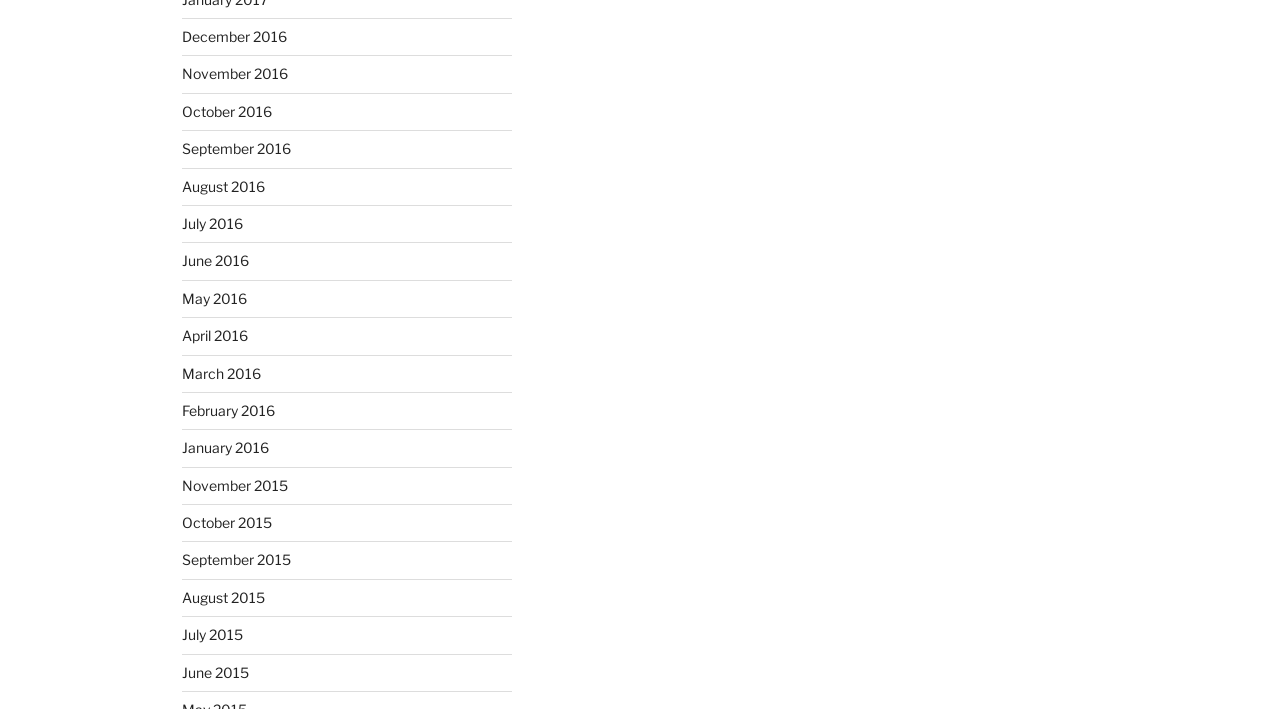Respond to the question below with a single word or phrase:
What is the earliest date on the webpage?

June 2015